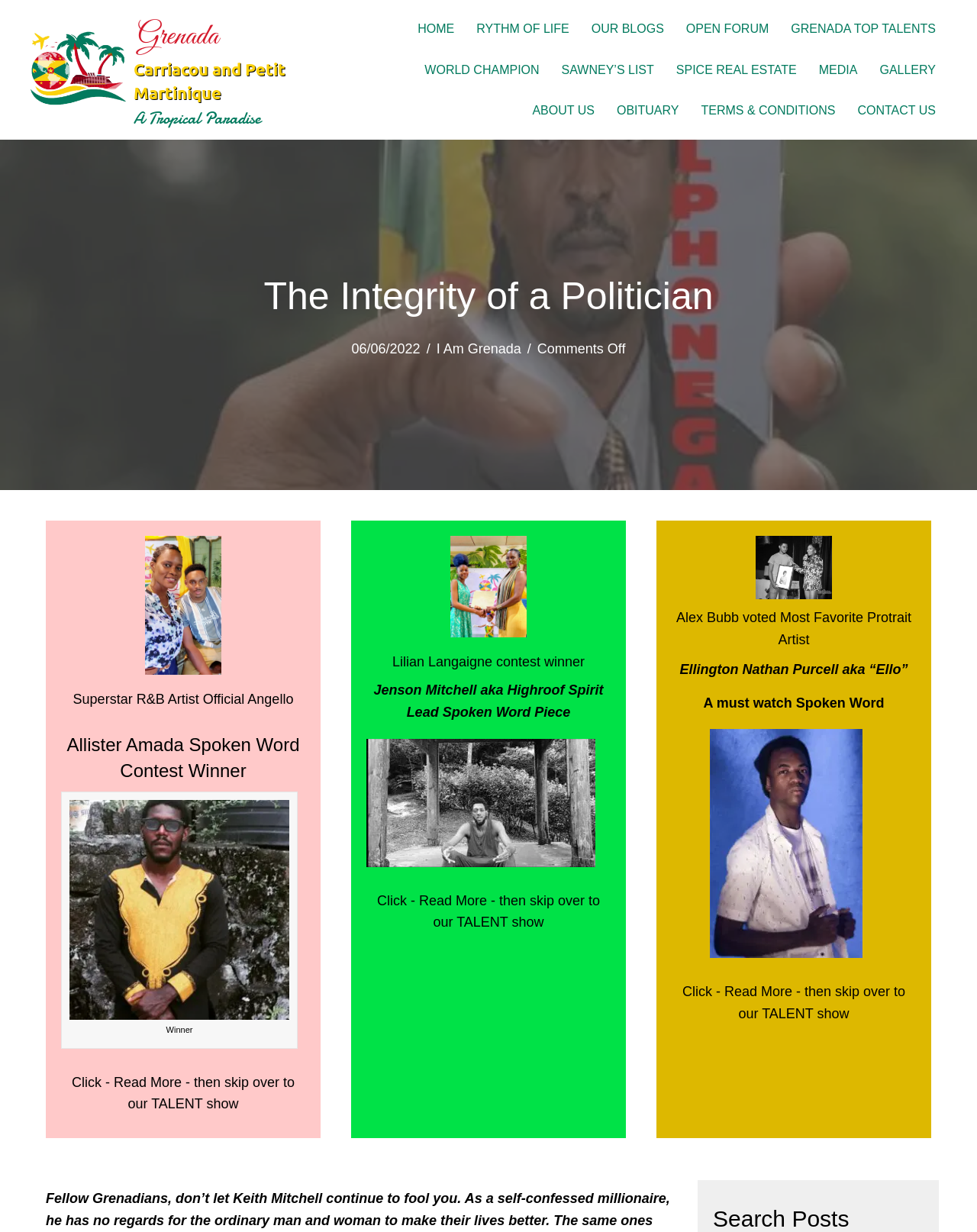Please specify the bounding box coordinates of the clickable region necessary for completing the following instruction: "Click on the 'CONTACT US' link". The coordinates must consist of four float numbers between 0 and 1, i.e., [left, top, right, bottom].

[0.867, 0.073, 0.969, 0.106]